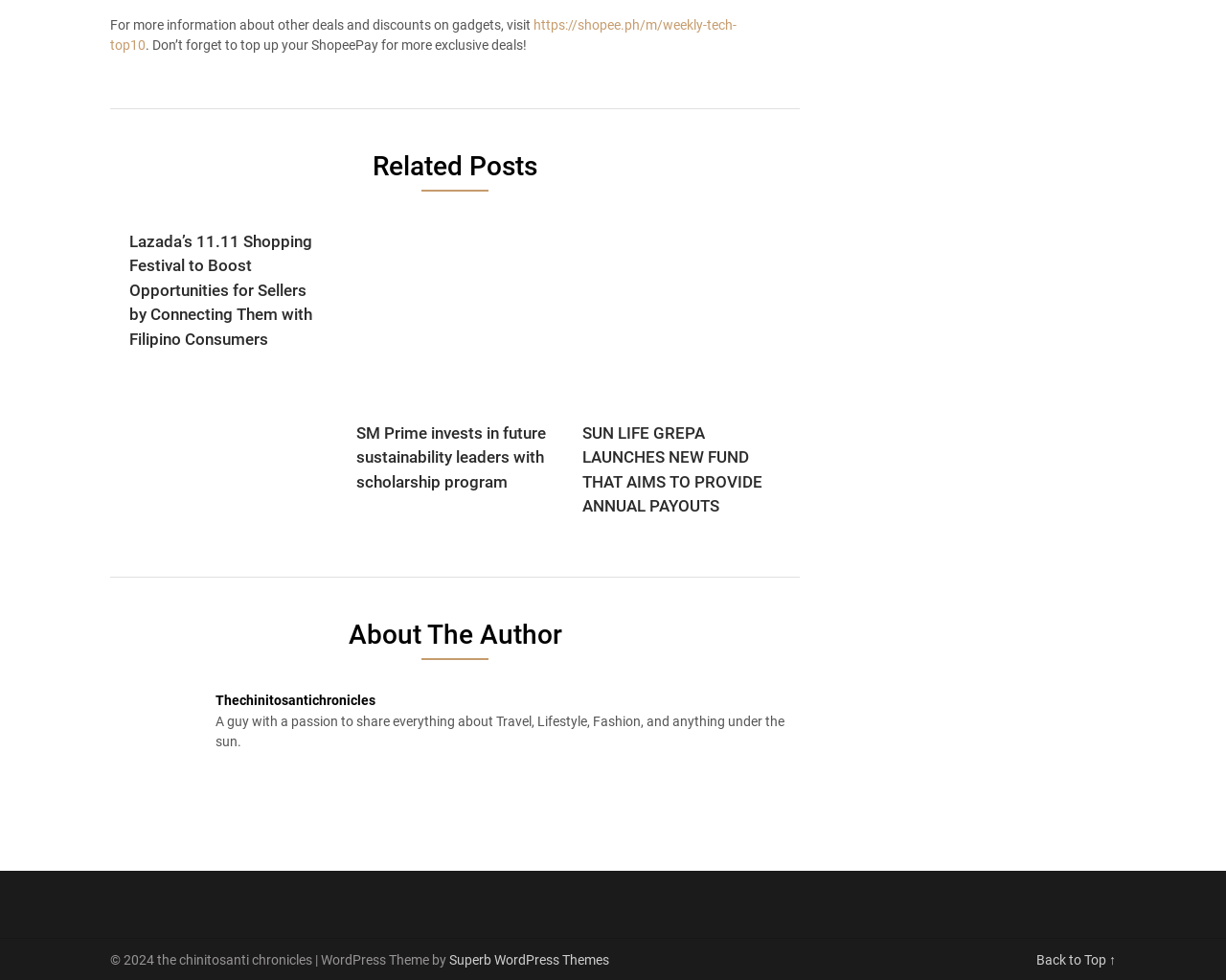Can you look at the image and give a comprehensive answer to the question:
What is the name of the author?

I looked for the heading 'About The Author' and found the text 'Thechinitosantichronicles' which is likely the name of the author.